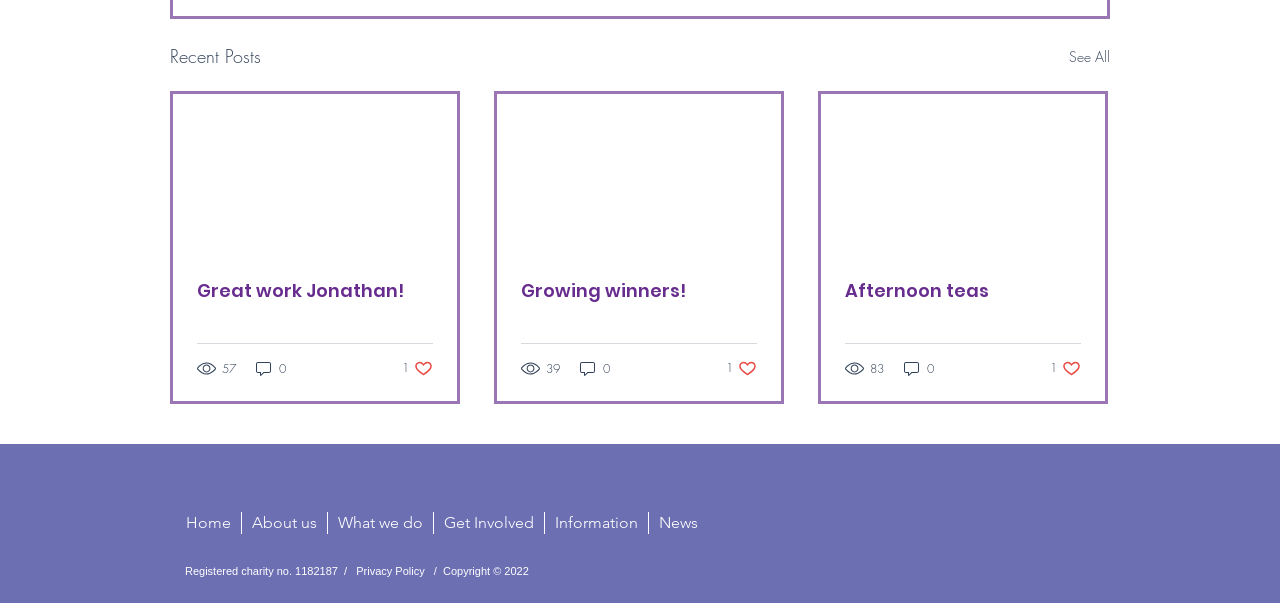Specify the bounding box coordinates of the area that needs to be clicked to achieve the following instruction: "Like the second post".

[0.567, 0.594, 0.591, 0.625]